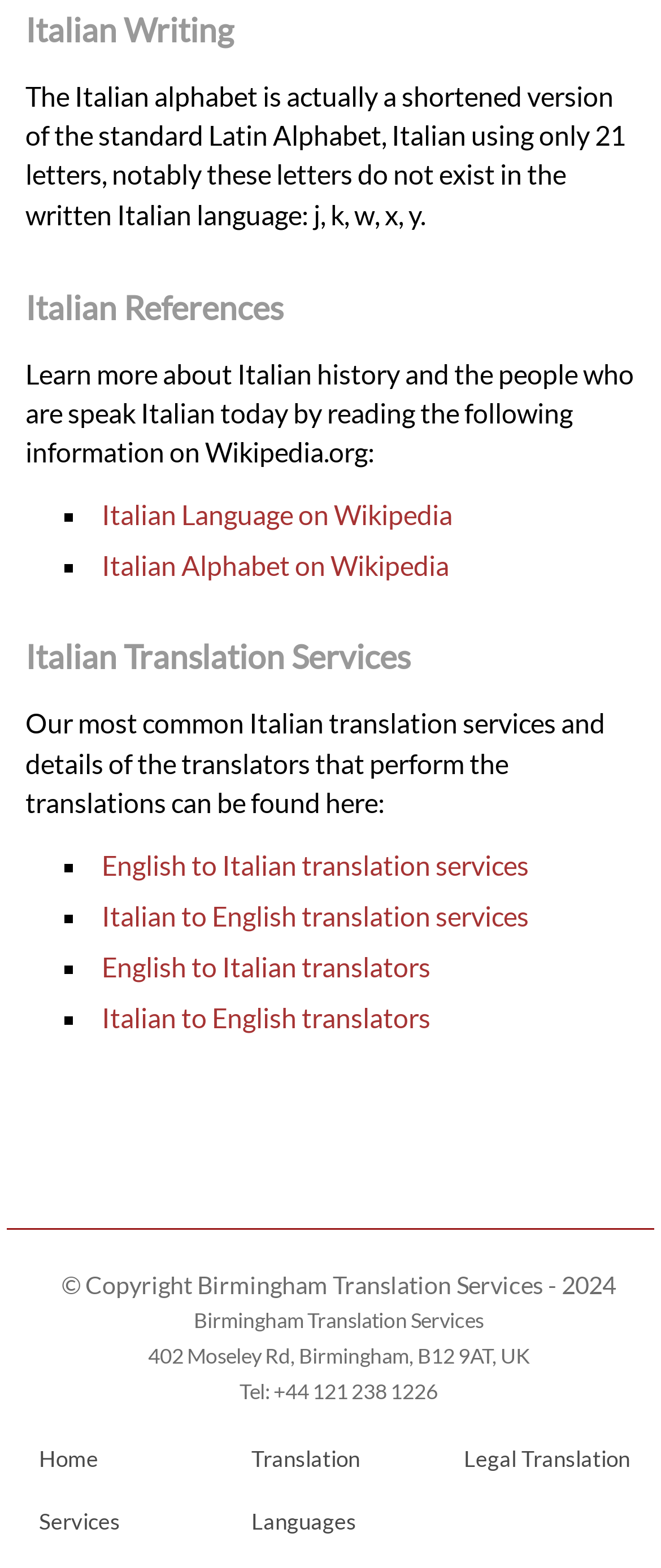Could you specify the bounding box coordinates for the clickable section to complete the following instruction: "Visit the home page"?

[0.059, 0.922, 0.329, 0.939]